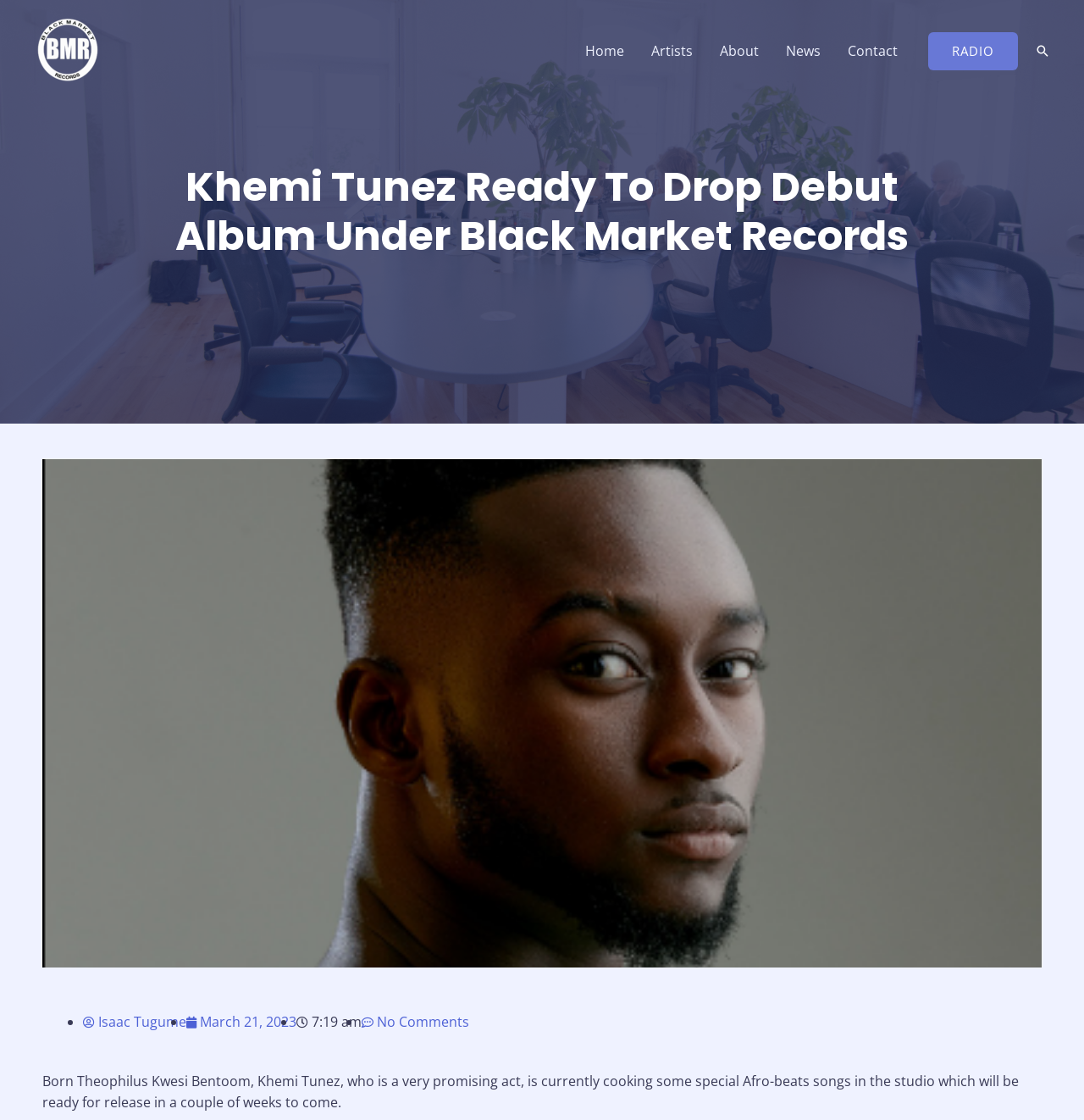Provide a brief response to the question below using one word or phrase:
How many navigation links are there?

5